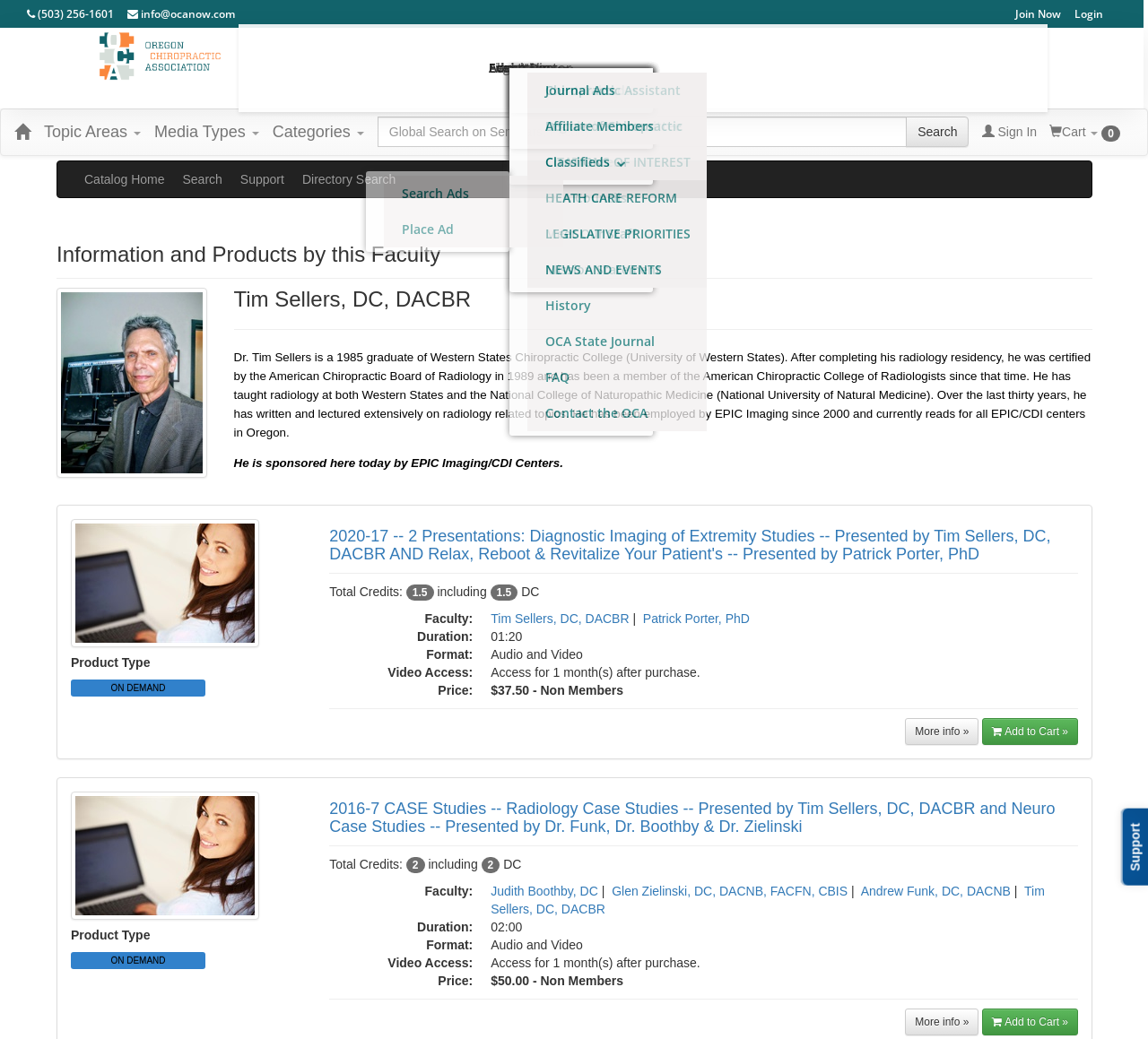Who is the faculty member presenting the first product?
Relying on the image, give a concise answer in one word or a brief phrase.

Tim Sellers, DC, DACBR